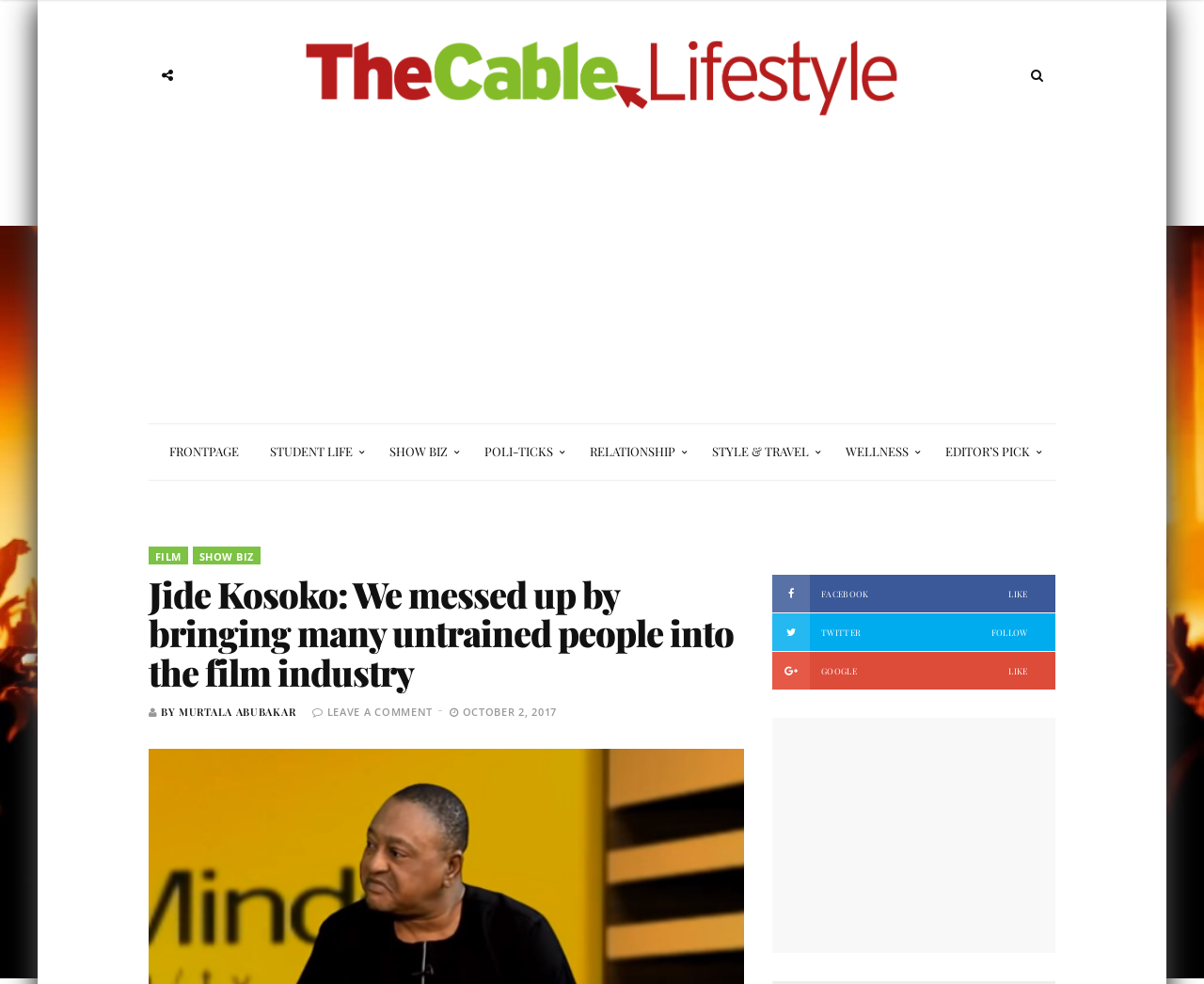Provide the bounding box coordinates for the area that should be clicked to complete the instruction: "Go to FRONTPAGE".

[0.129, 0.431, 0.21, 0.487]